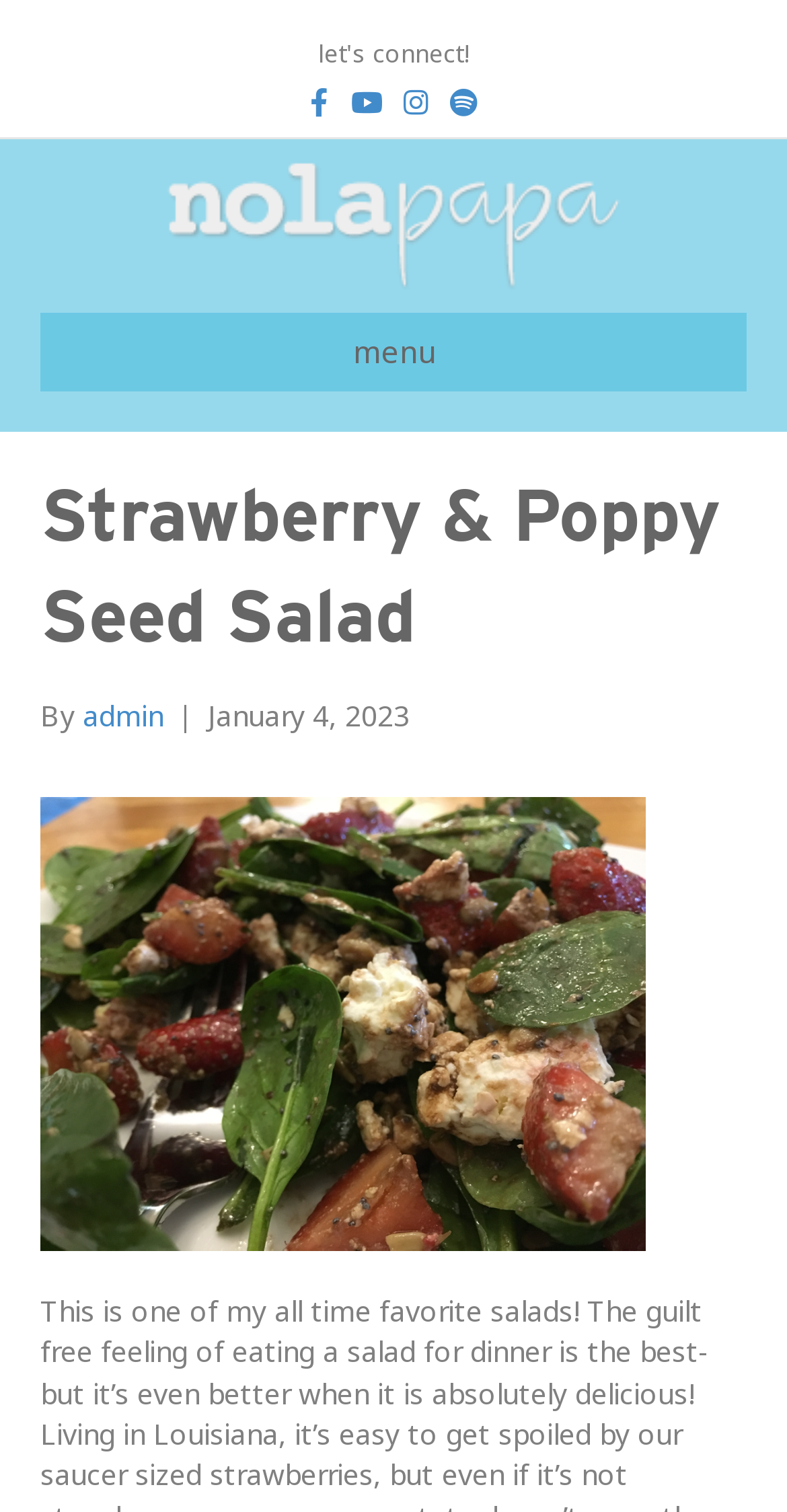Provide your answer to the question using just one word or phrase: When was the article published?

January 4, 2023